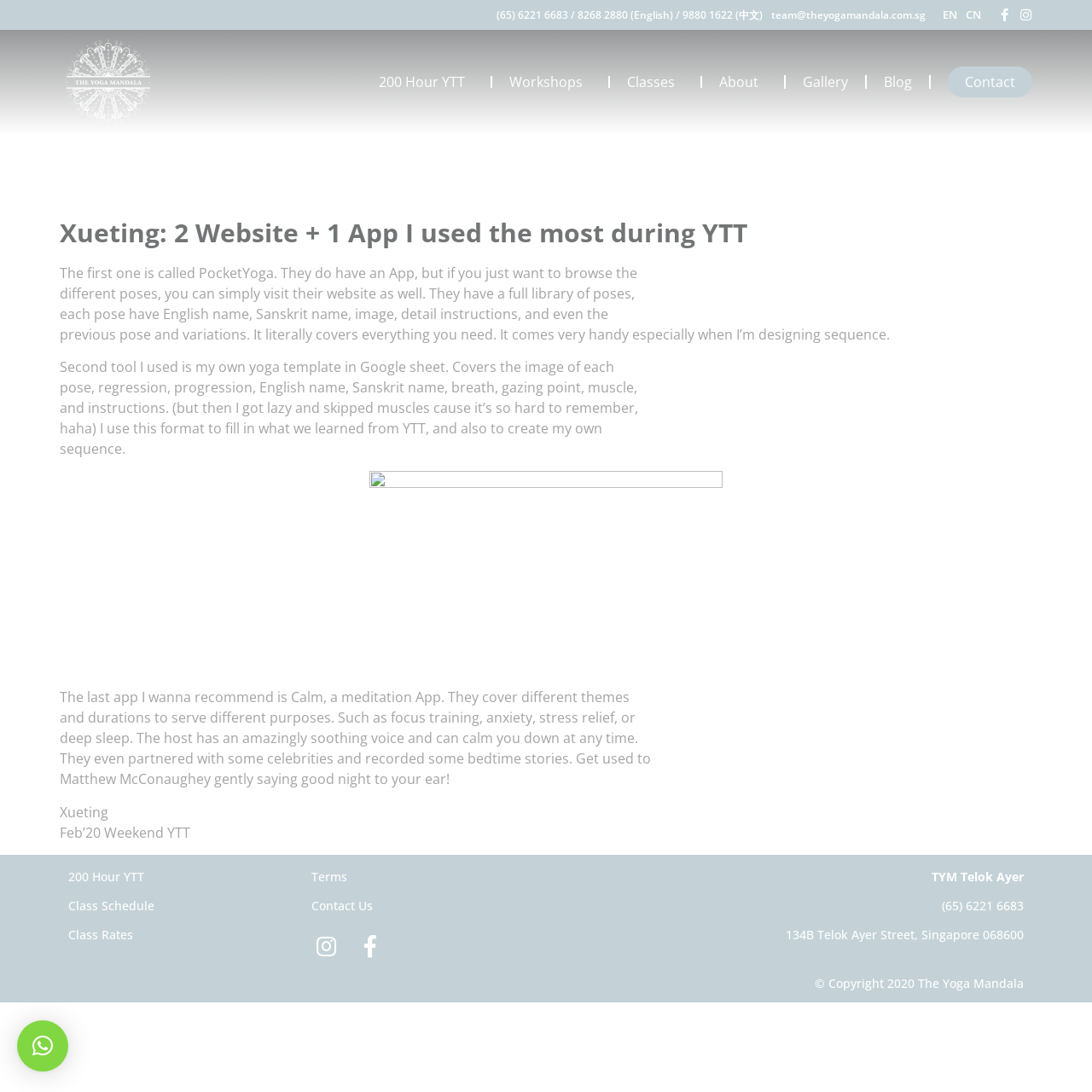Identify the bounding box of the UI element that matches this description: "Classes".

[0.559, 0.06, 0.641, 0.091]